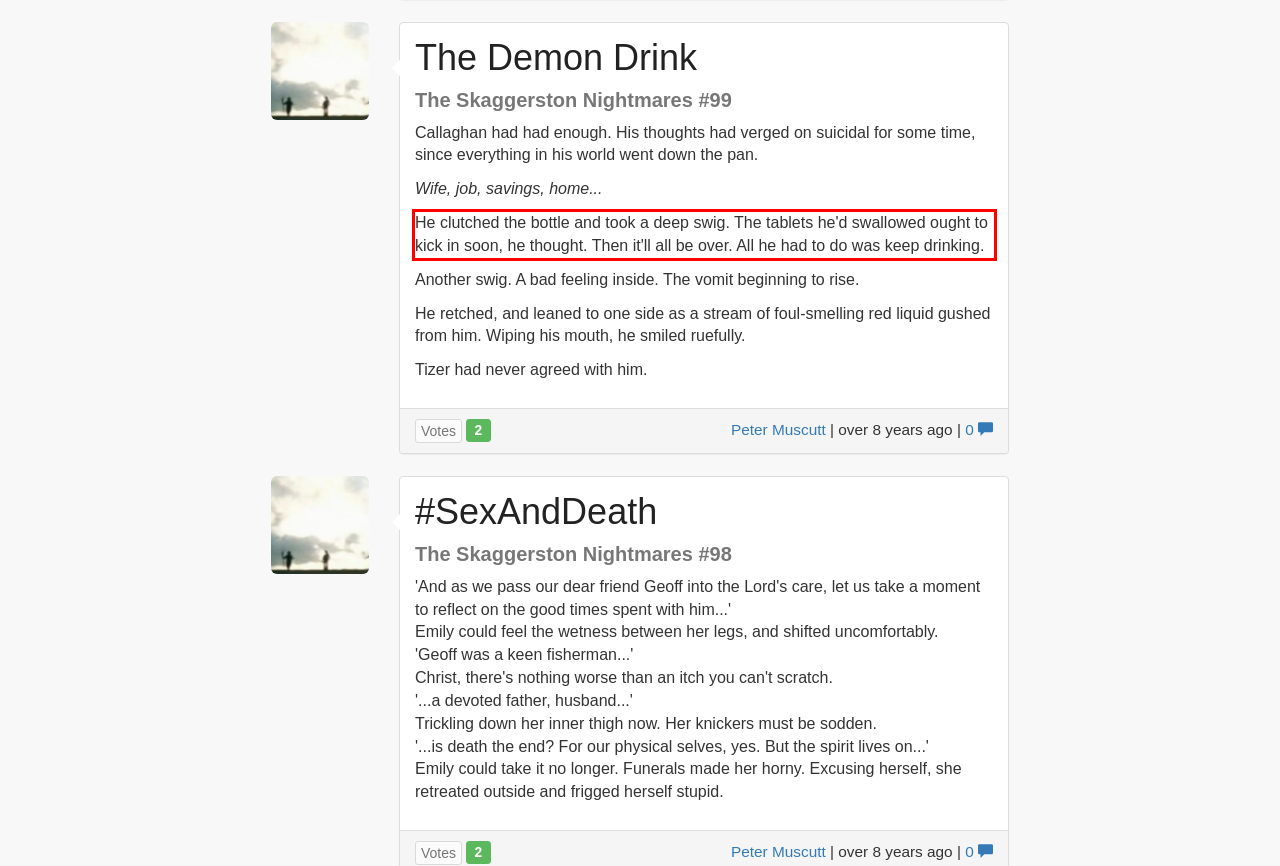Given a screenshot of a webpage with a red bounding box, extract the text content from the UI element inside the red bounding box.

He clutched the bottle and took a deep swig. The tablets he'd swallowed ought to kick in soon, he thought. Then it'll all be over. All he had to do was keep drinking.